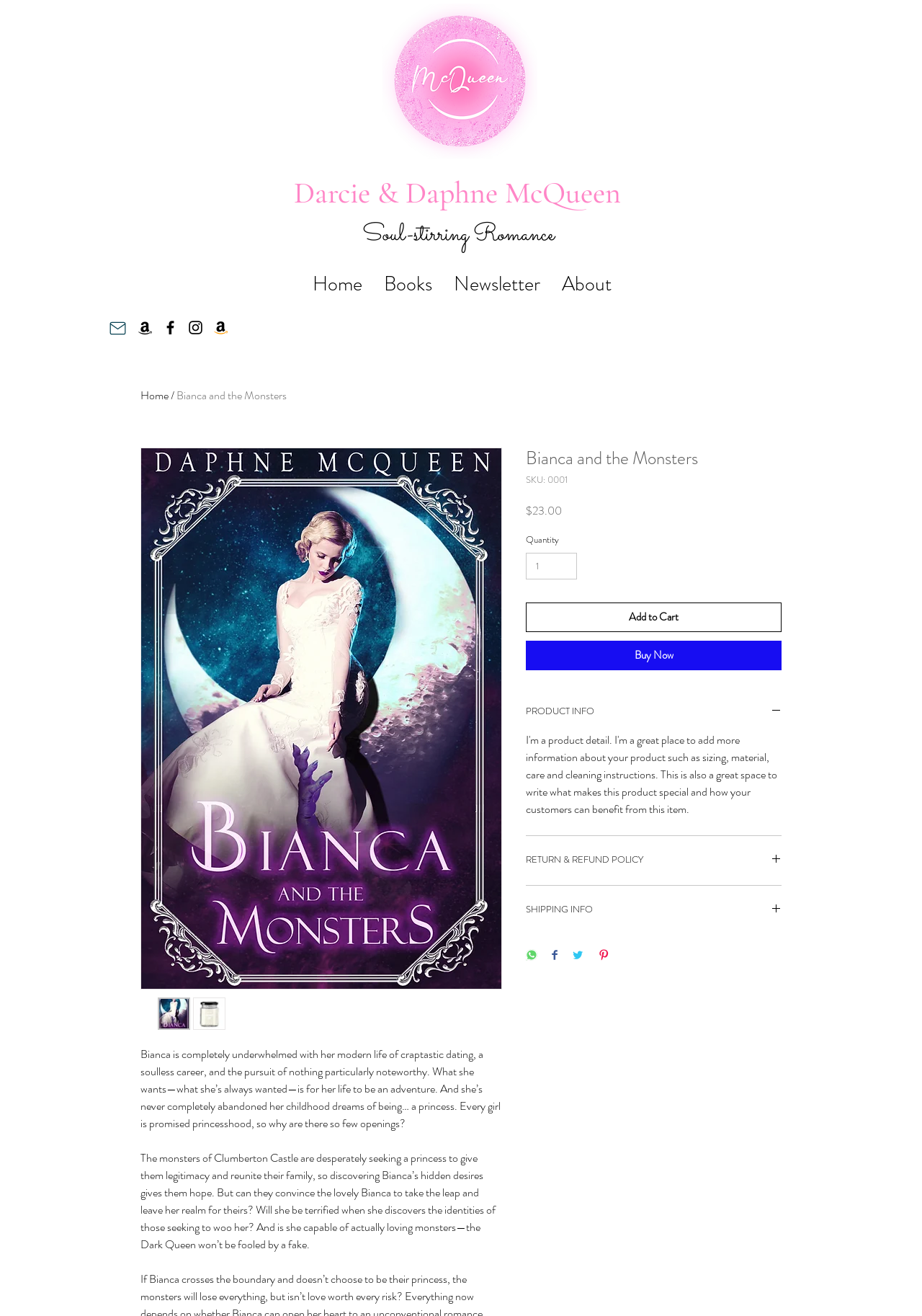Show the bounding box coordinates for the HTML element as described: "PRODUCT INFO".

[0.57, 0.535, 0.848, 0.547]